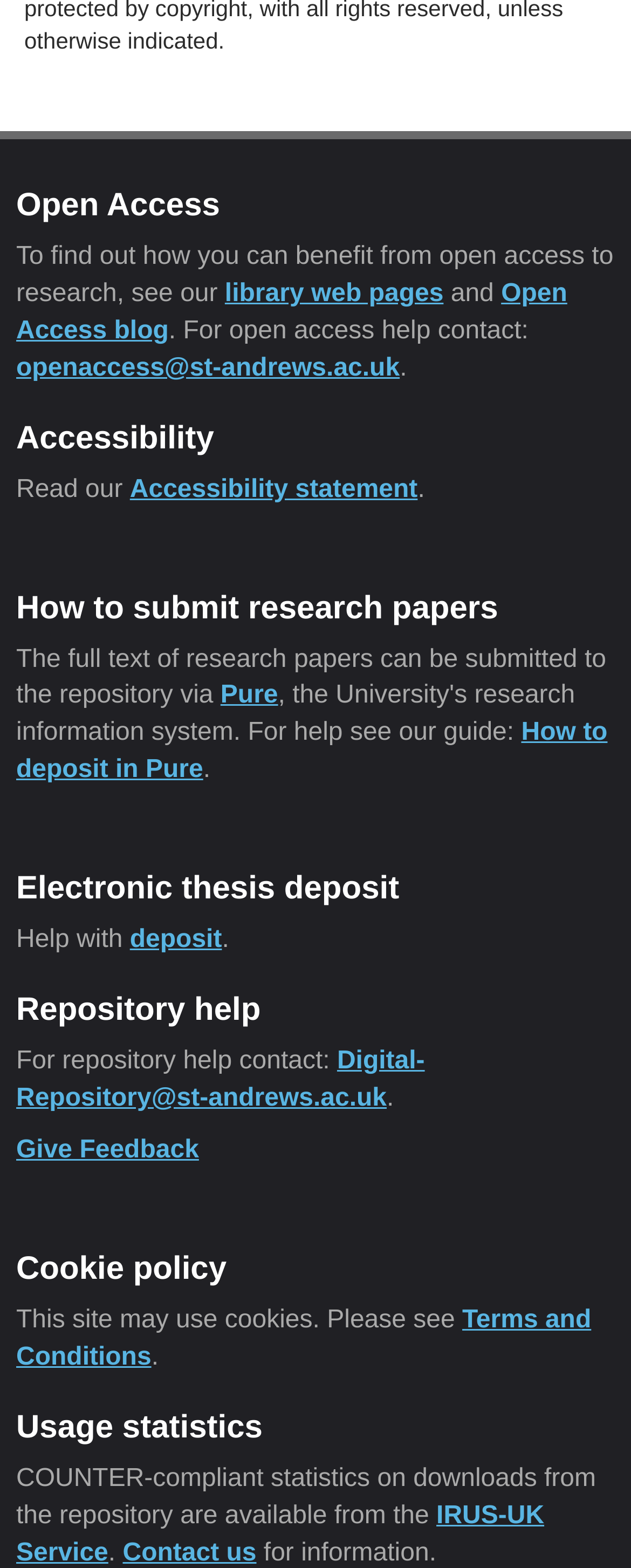Who to contact for repository help?
Based on the image, answer the question in a detailed manner.

The webpage provides an email address, Digital-Repository@st-andrews.ac.uk, to contact for repository help, which is mentioned under the heading 'Repository help'.